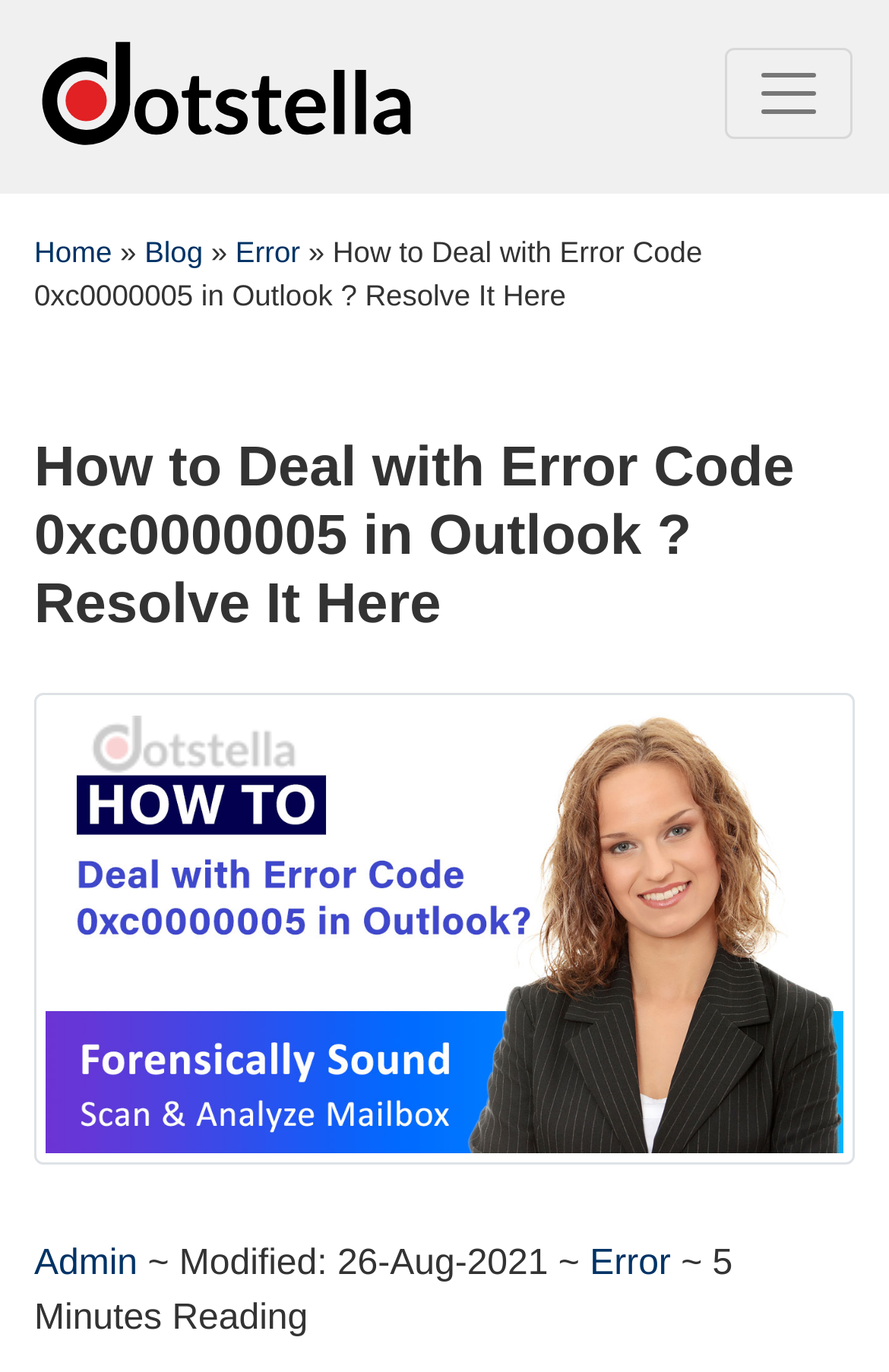How long does it take to read the article?
Look at the screenshot and give a one-word or phrase answer.

5 Minutes